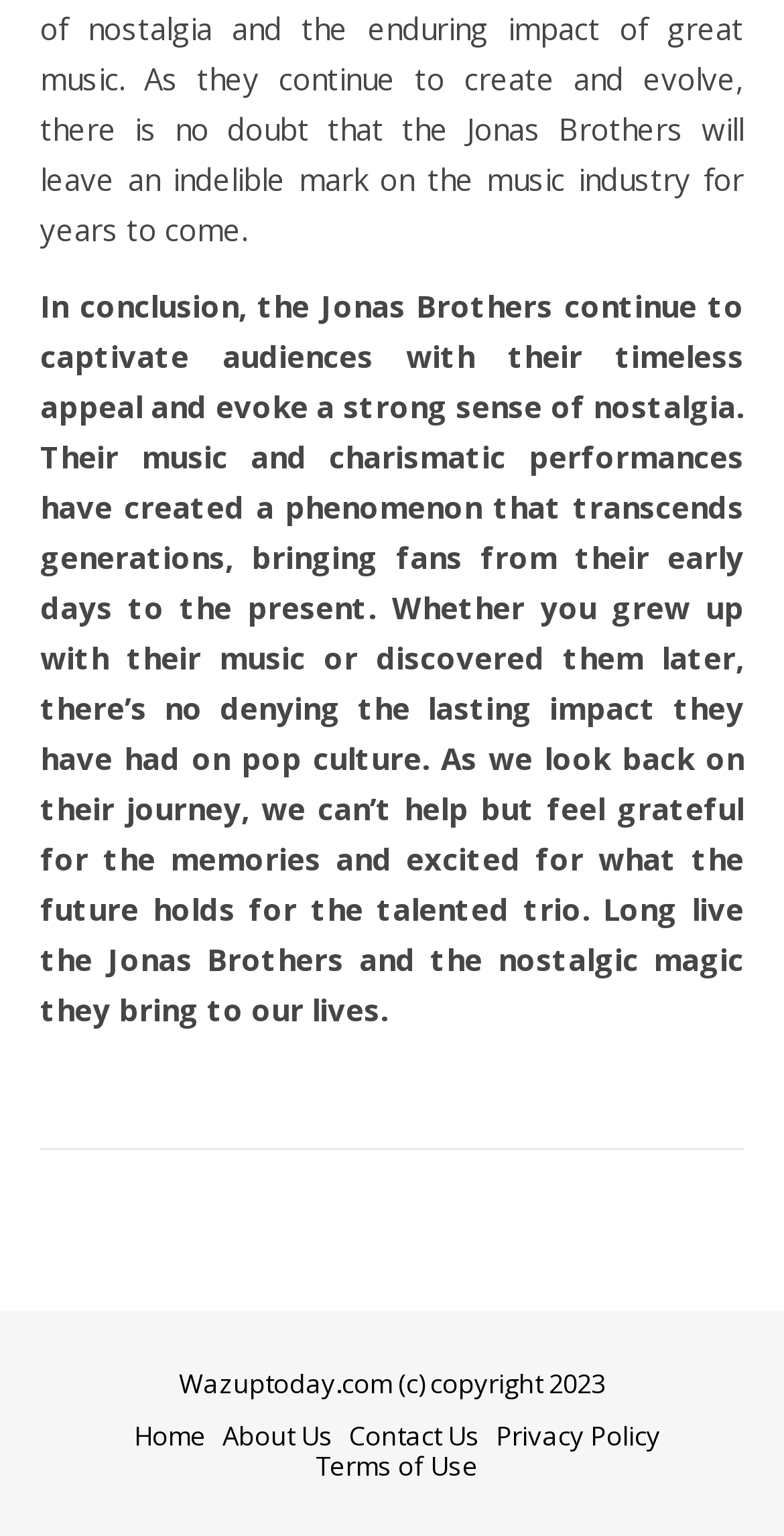Provide the bounding box coordinates for the UI element that is described by this text: "Privacy Policy". The coordinates should be in the form of four float numbers between 0 and 1: [left, top, right, bottom].

[0.632, 0.922, 0.842, 0.946]